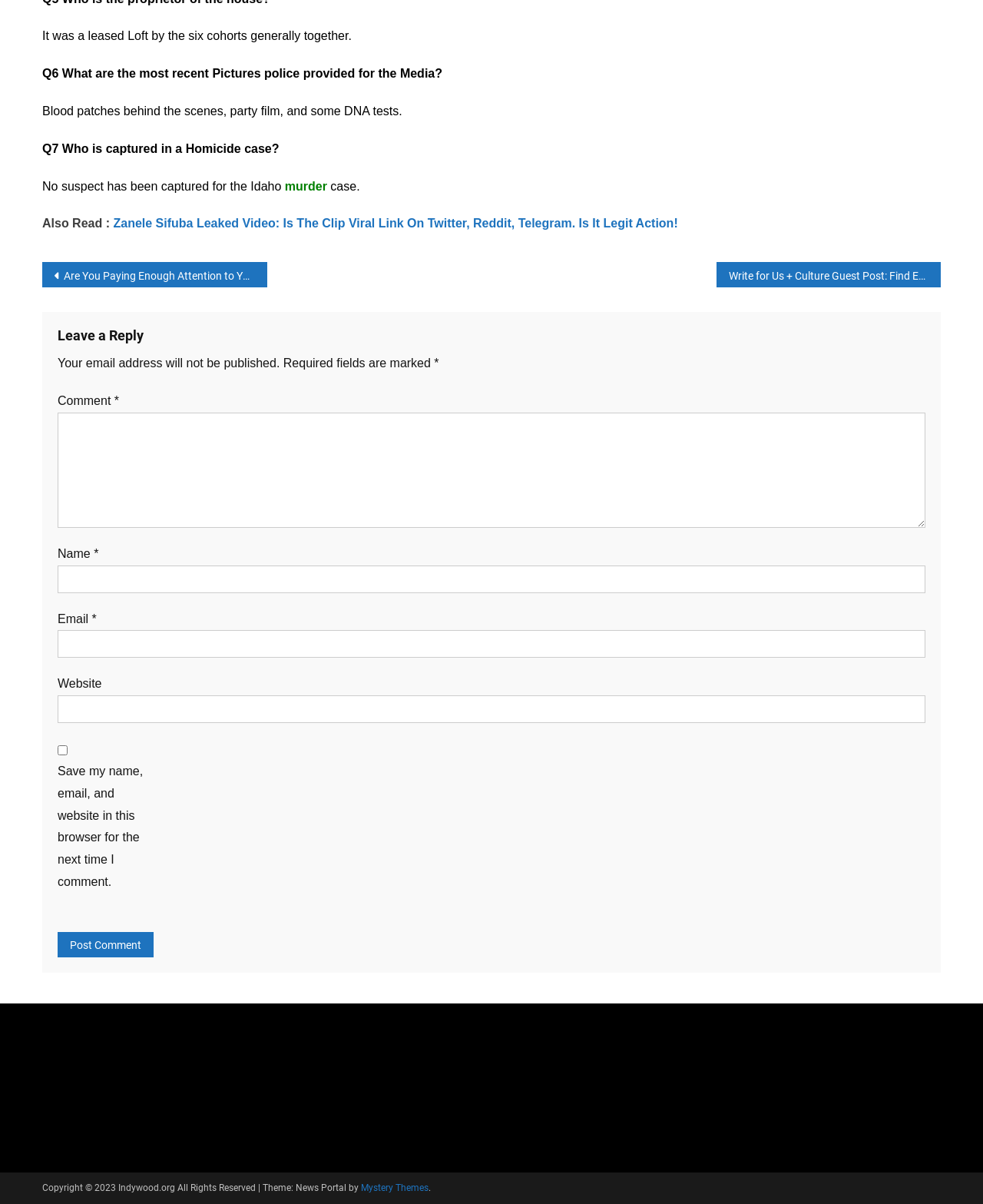How many textboxes are there in the comment section?
From the image, respond with a single word or phrase.

4